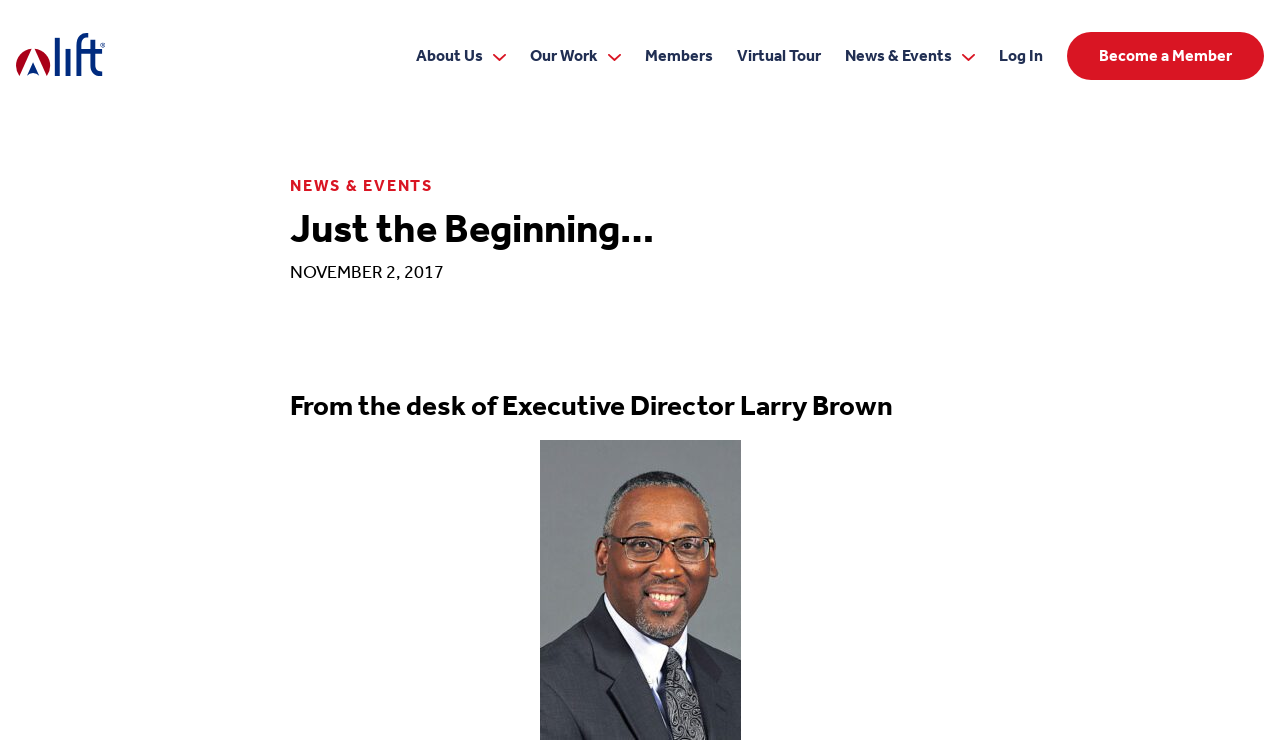Please answer the following question using a single word or phrase: 
How many buttons are on the webpage?

3